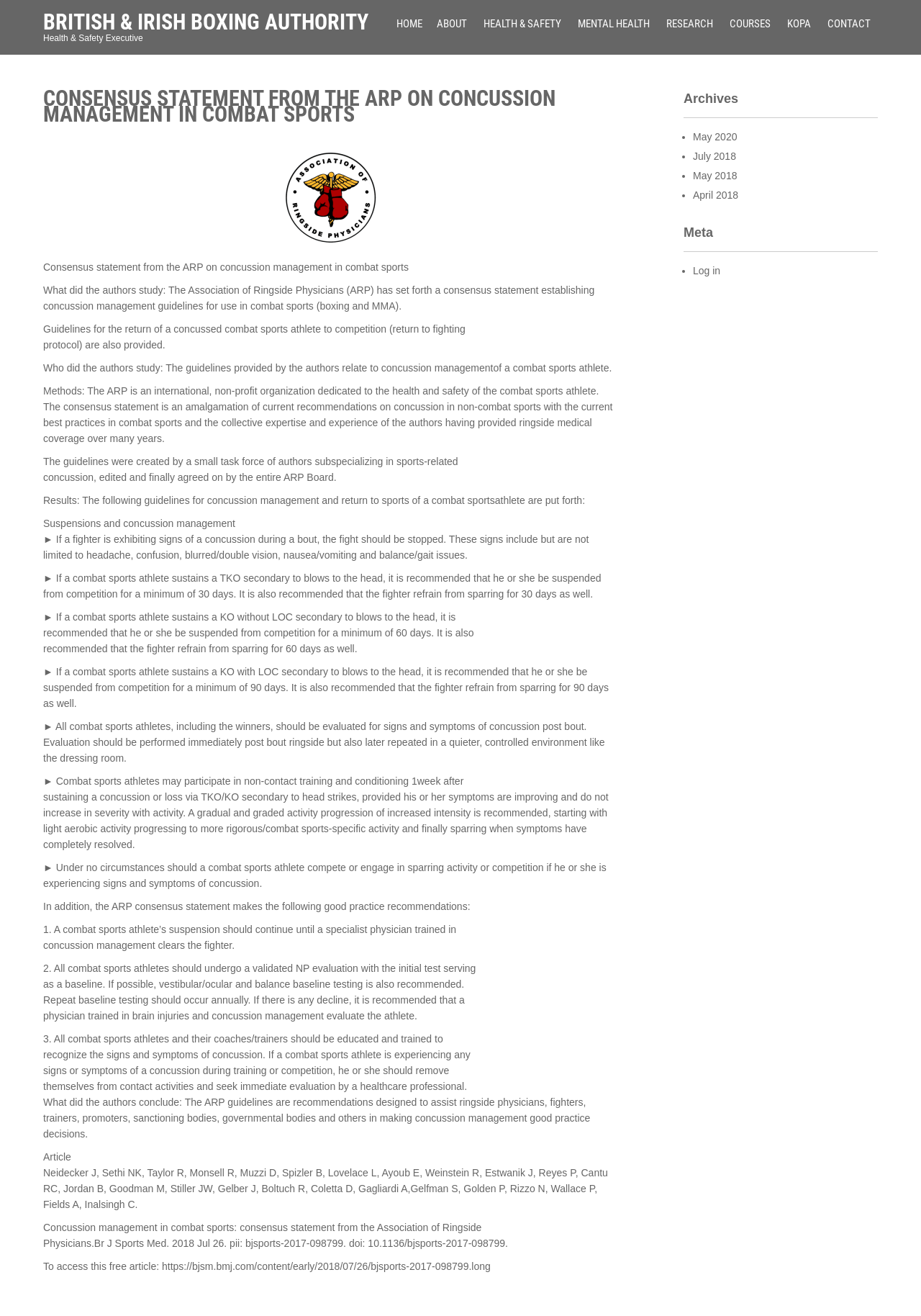Please find the bounding box coordinates of the element that must be clicked to perform the given instruction: "Read the article". The coordinates should be four float numbers from 0 to 1, i.e., [left, top, right, bottom].

[0.047, 0.069, 0.672, 0.968]